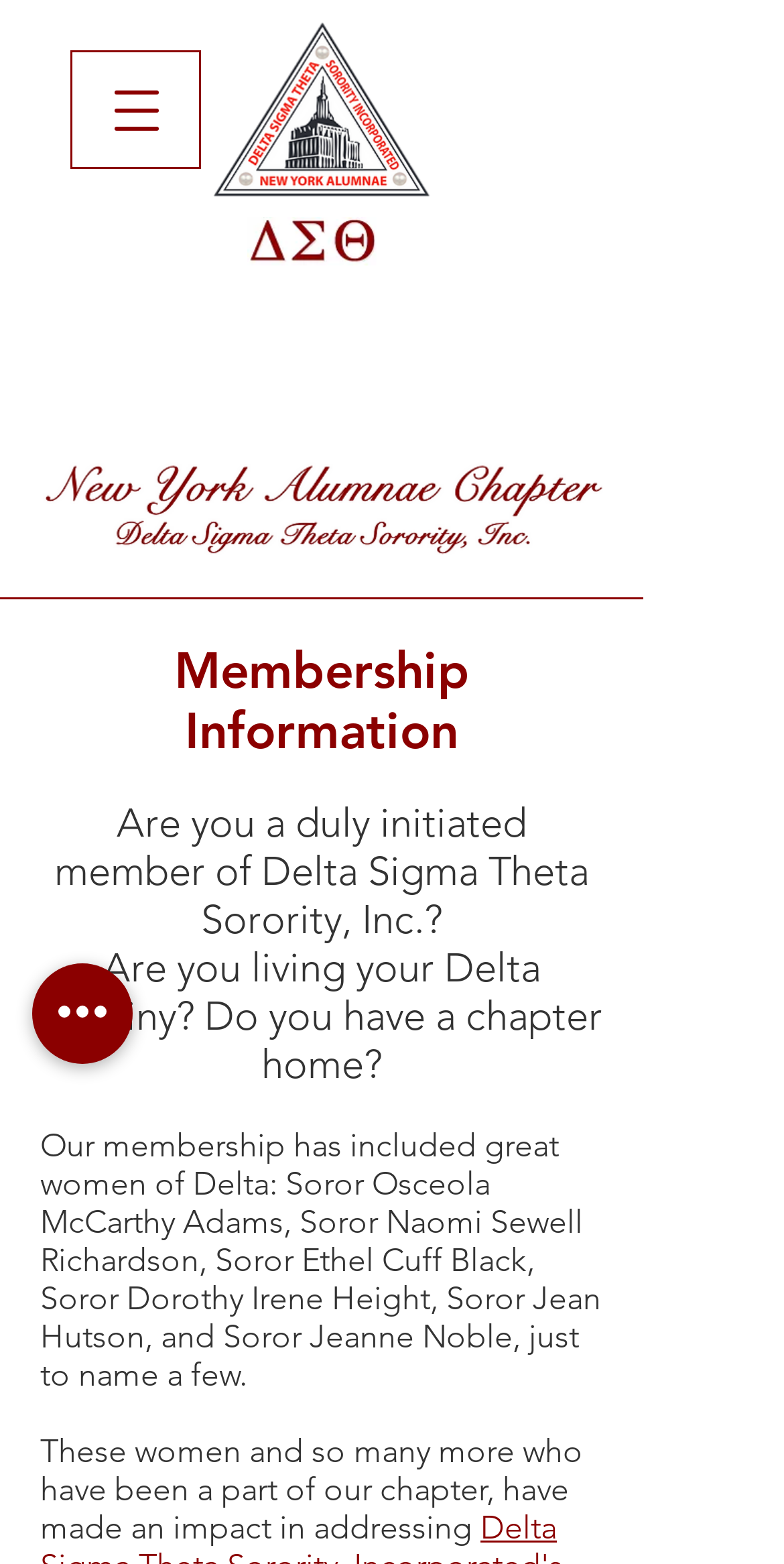Who are some notable members mentioned on the webpage?
Give a detailed and exhaustive answer to the question.

The webpage mentions these notable members of Delta Sigma Theta Sorority, Inc. as part of the chapter's history and legacy.